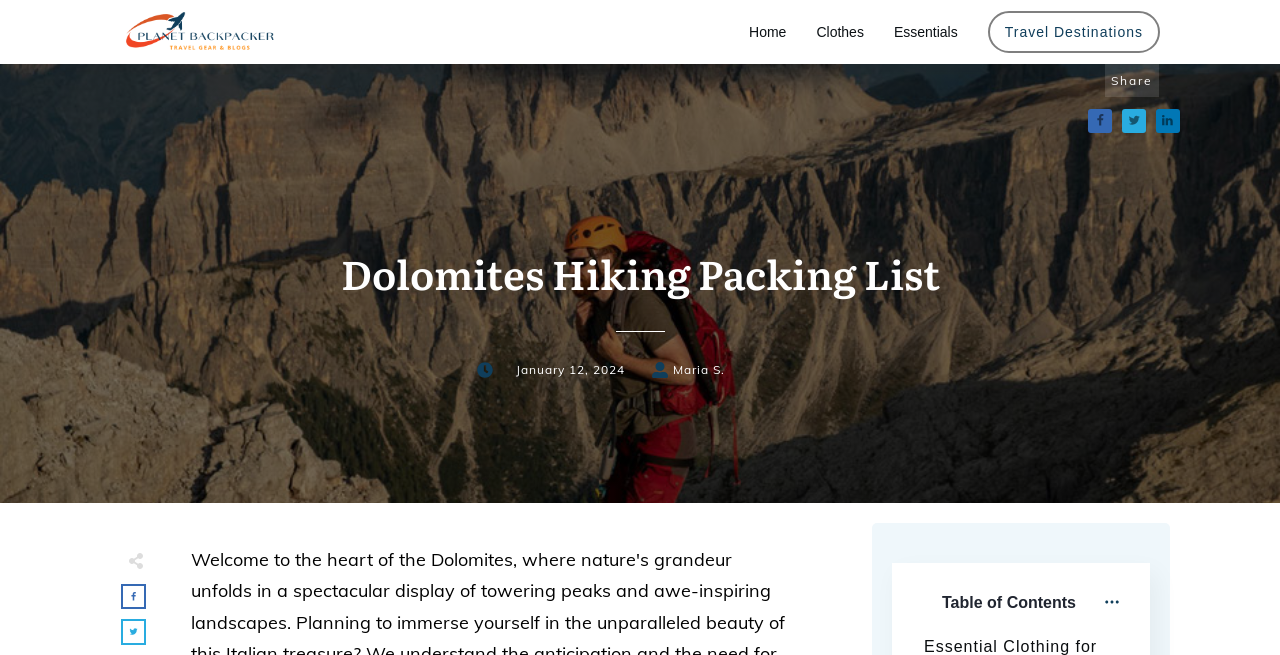Can you find and generate the webpage's heading?

Dolomites Hiking Packing List